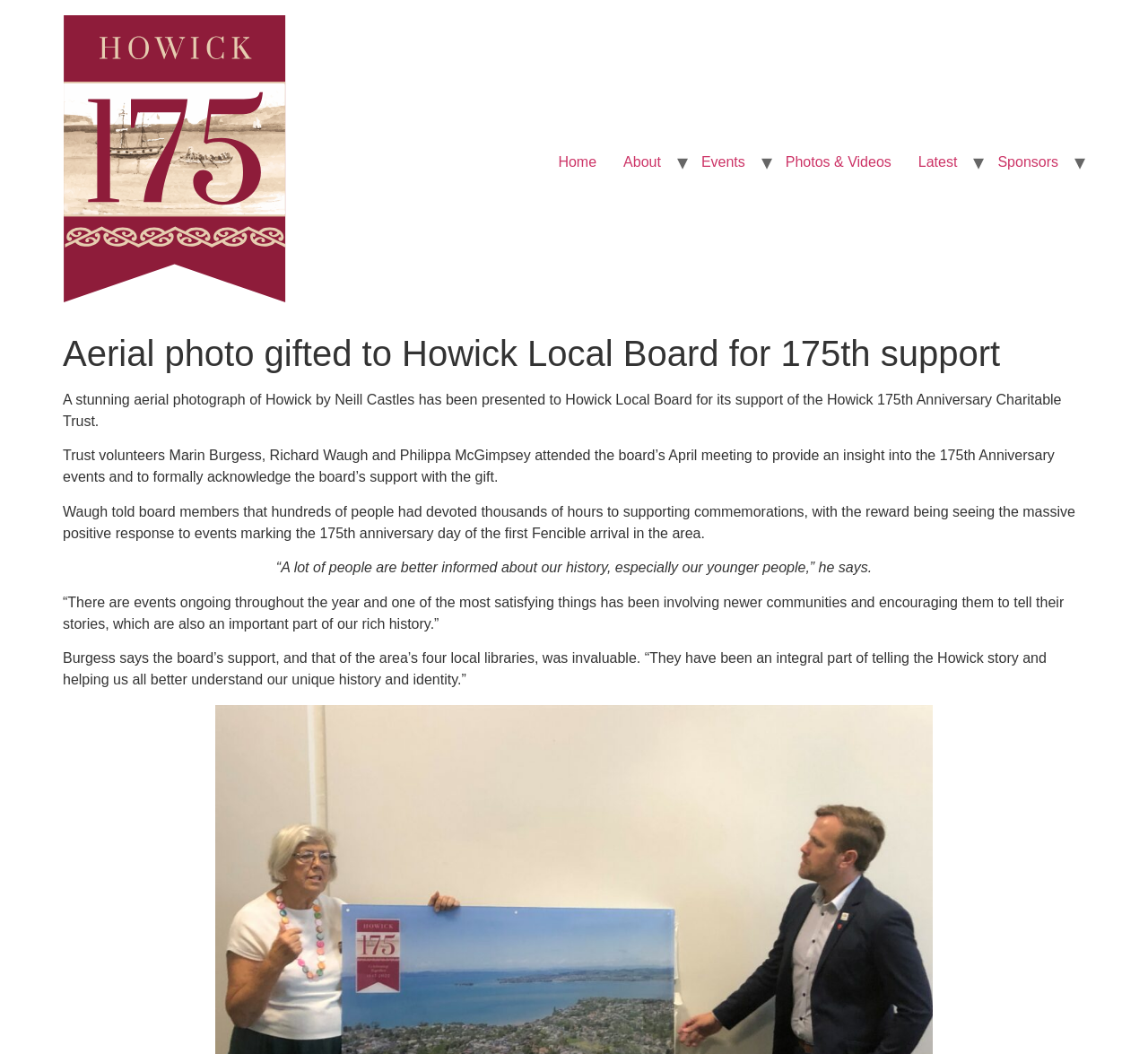Reply to the question with a single word or phrase:
What is the significance of the 175th anniversary?

First Fencible arrival